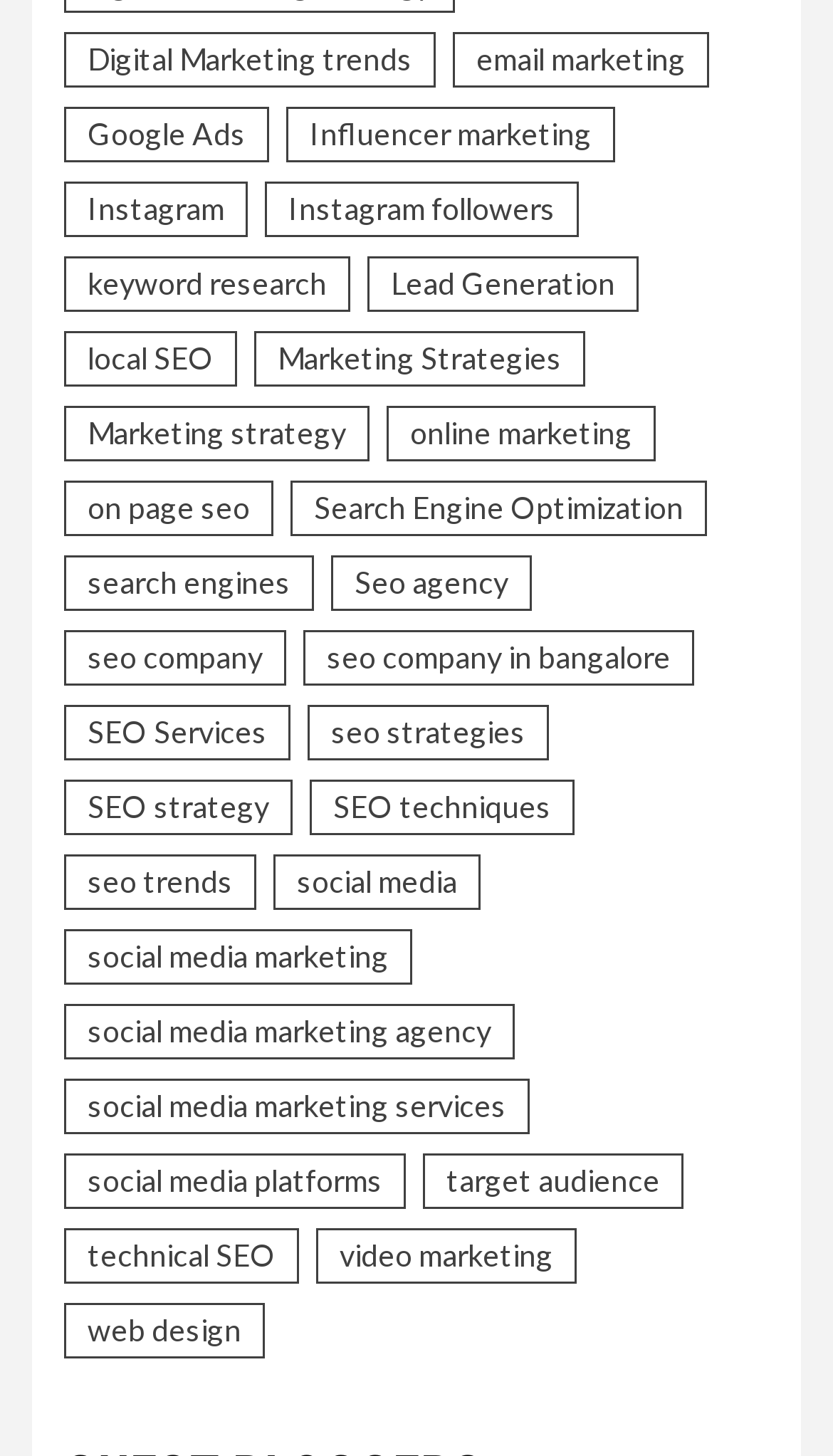How many links are related to social media?
Look at the screenshot and respond with a single word or phrase.

4